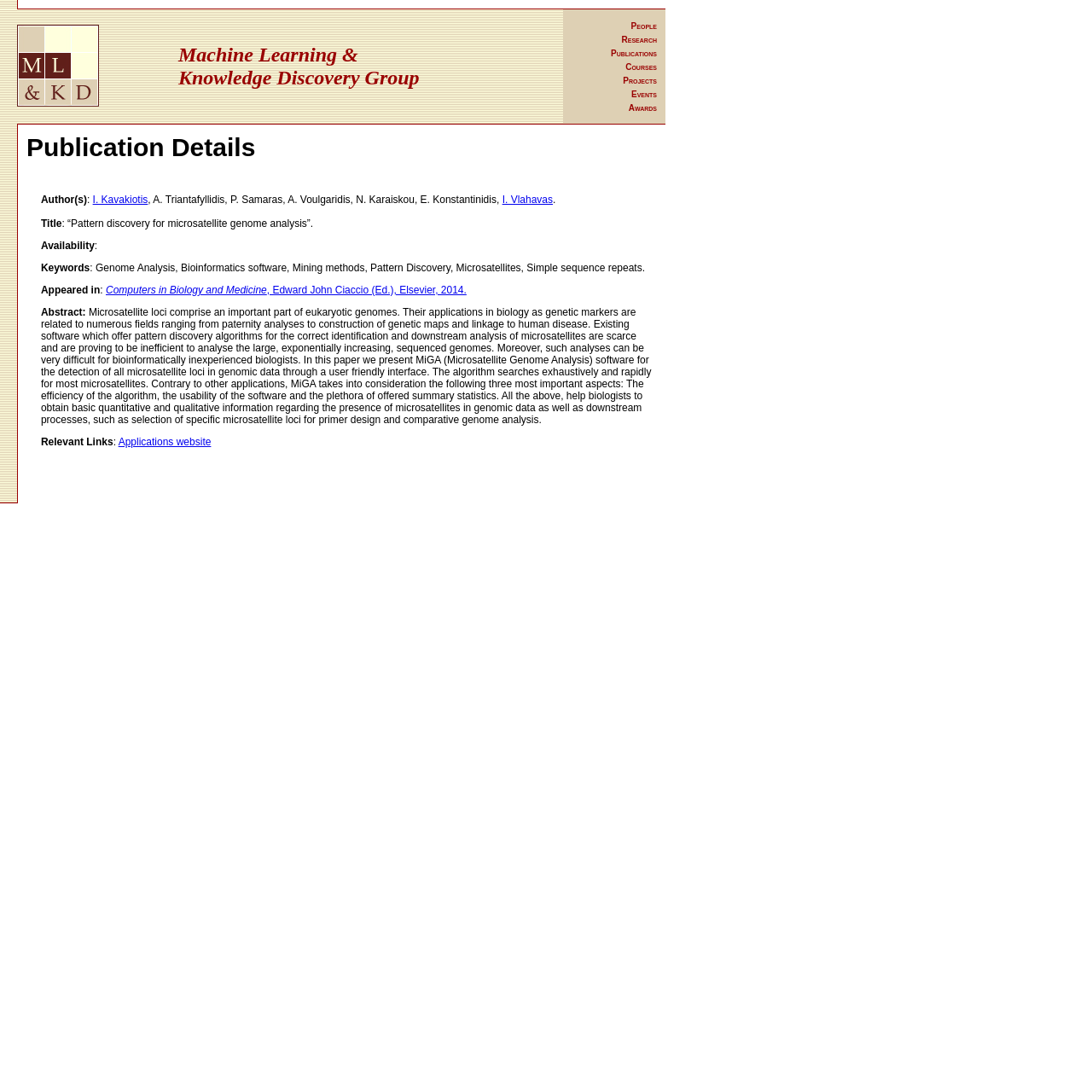Determine the bounding box coordinates for the area that should be clicked to carry out the following instruction: "Click the 'Publications' link".

[0.559, 0.045, 0.602, 0.053]